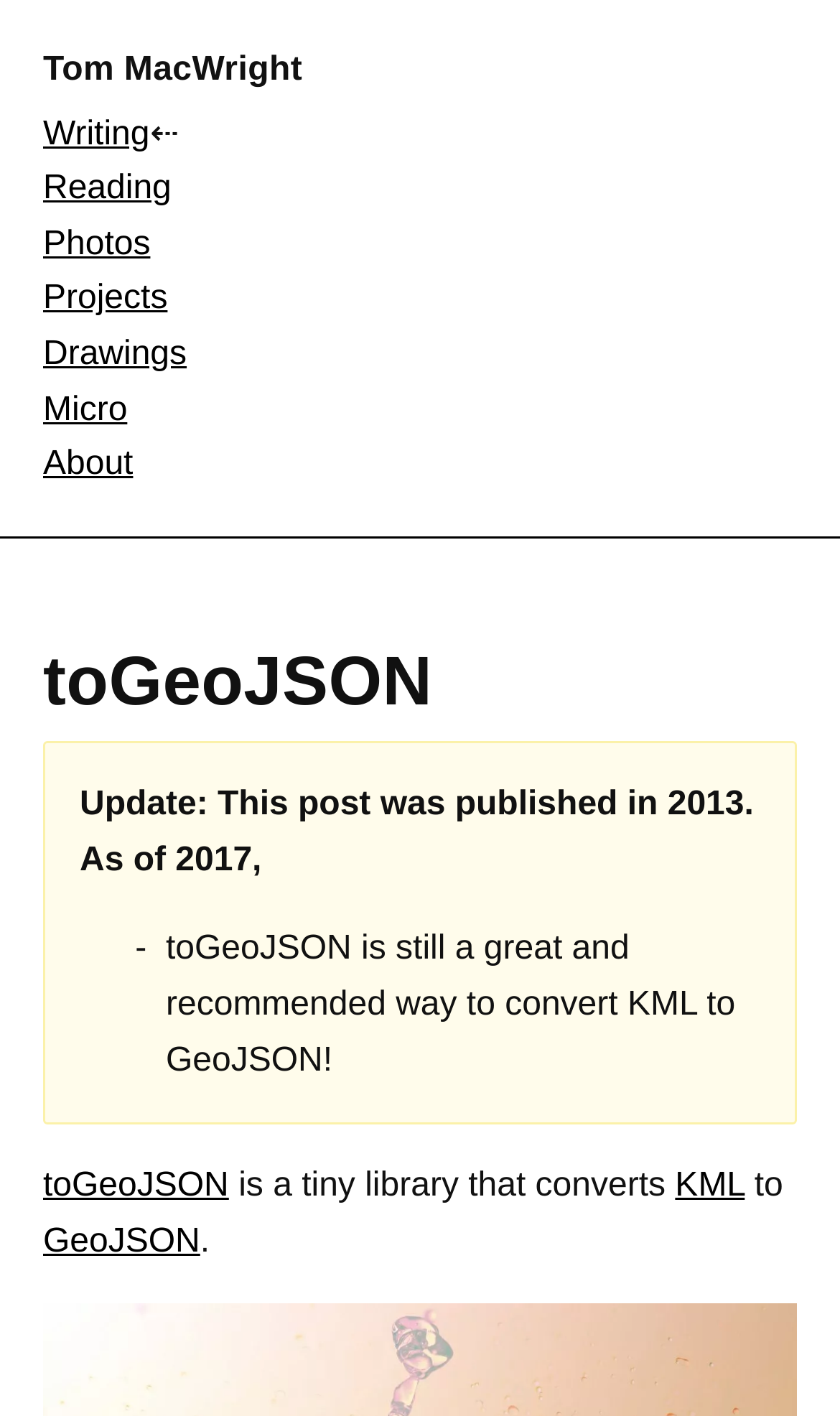What is the author's name?
Please ensure your answer to the question is detailed and covers all necessary aspects.

The author's name is found in the heading element at the top of the webpage, which reads 'Tom MacWright'.